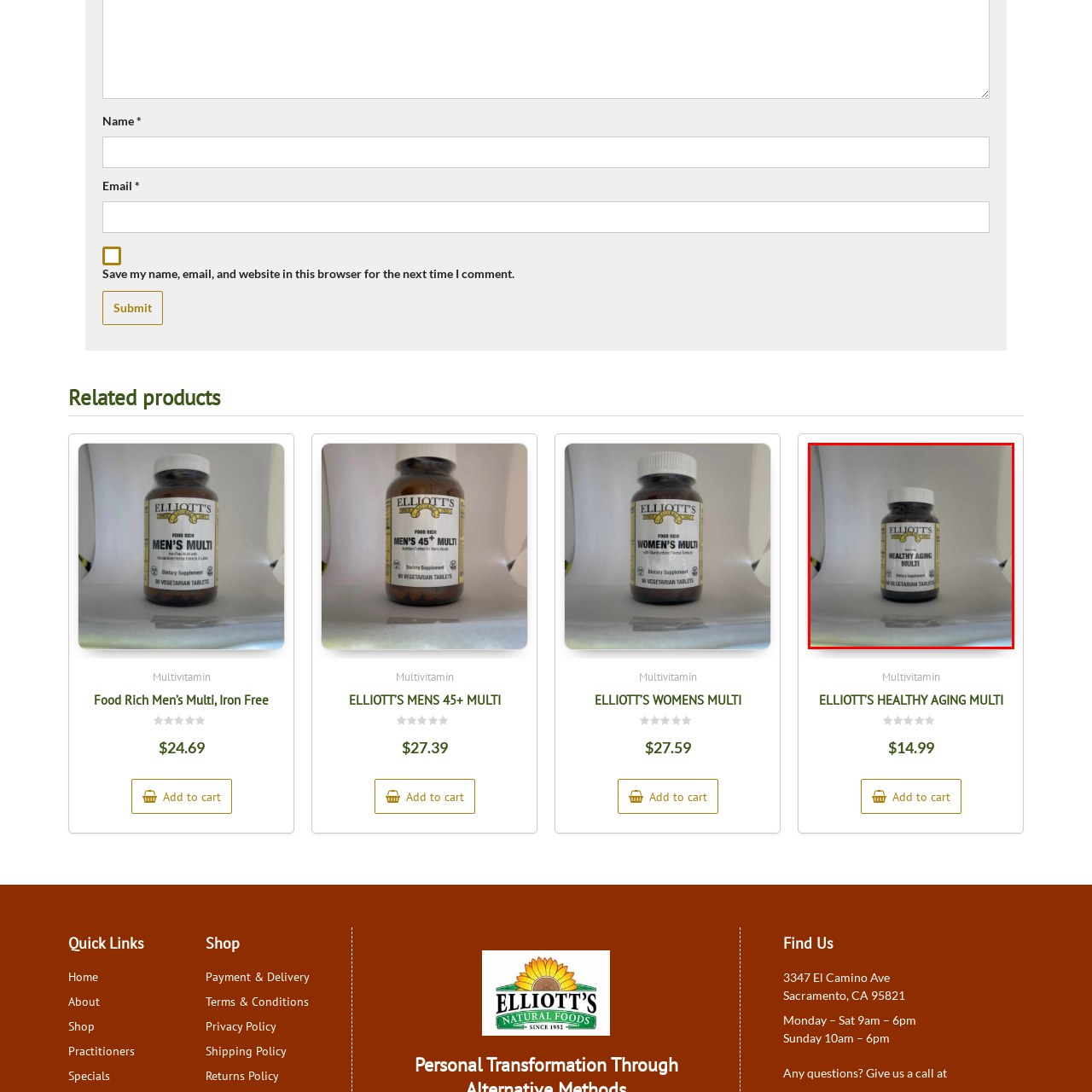Concentrate on the image area surrounded by the red border and answer the following question comprehensively: How many tablets are in the bottle?

The caption explicitly states that the bottle contains 60 vegetarian tablets, which is the quantity of the dietary supplement provided in the bottle.